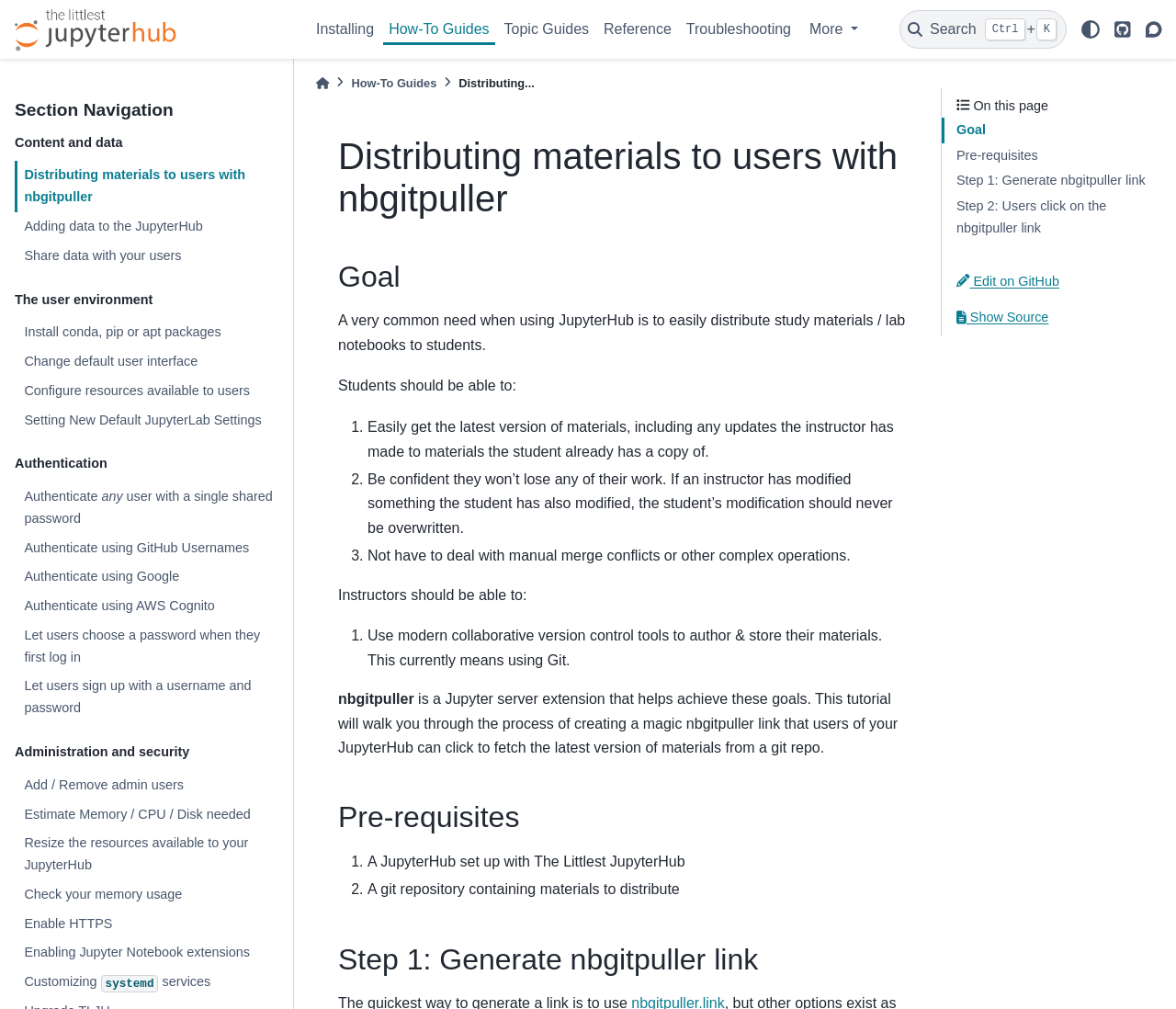Refer to the image and answer the question with as much detail as possible: What is the purpose of the 'On this page' section?

I looked at the 'On this page' section and found that it provides a list of links to different sections on the webpage, acting as a table of contents.